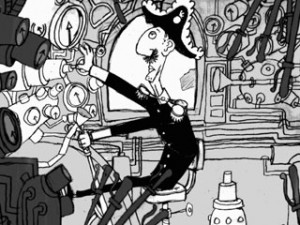With reference to the screenshot, provide a detailed response to the question below:
What is the name of the animated short?

The caption explicitly mentions that the illustration captures the essence of the animated short 'Runaway' by Cordell Barker, which is known for its charming blend of humor and adventure.